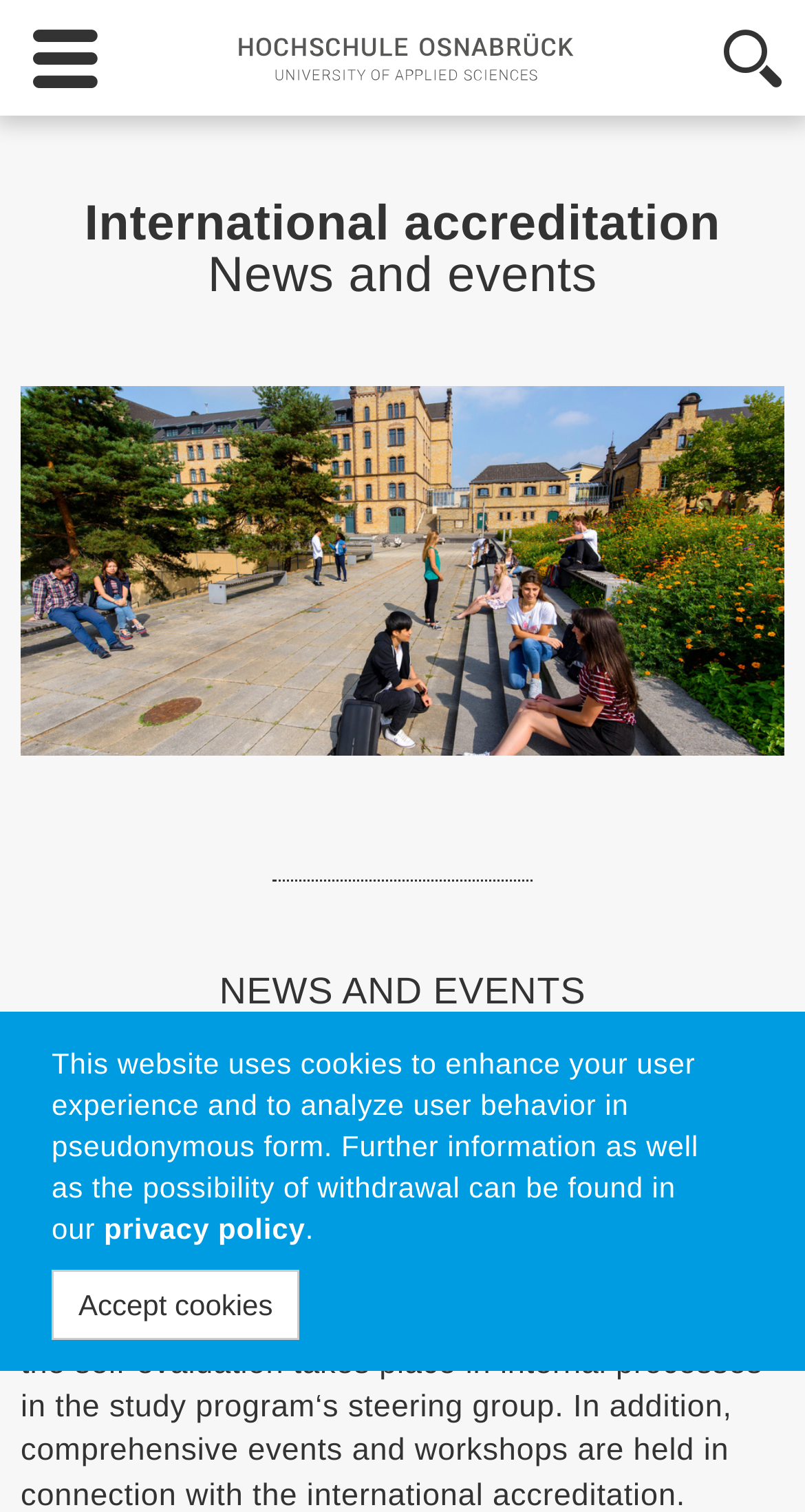What is the main menu located?
Based on the screenshot, provide a one-word or short-phrase response.

Top of the page